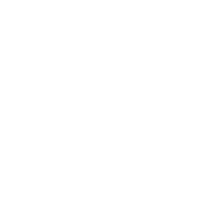Provide an in-depth description of the image.

The image depicts a paddle board hair styling kit, specifically designed for coloring hair. This product includes a paddle for even application of hair dye, making it convenient for at-home hair coloring. The kit is labeled as part of an official archive on Allegro, suggesting it may be a popular or trending item. In addition to the paddle, the image likely highlights its professional quality that appeals to both personal and salon use. This visual representation is part of a categorized listing intended for consumers seeking effective hair coloring tools.